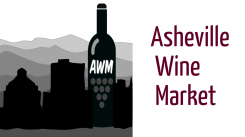What color is the text 'Asheville Wine Market'? Examine the screenshot and reply using just one word or a brief phrase.

Maroon